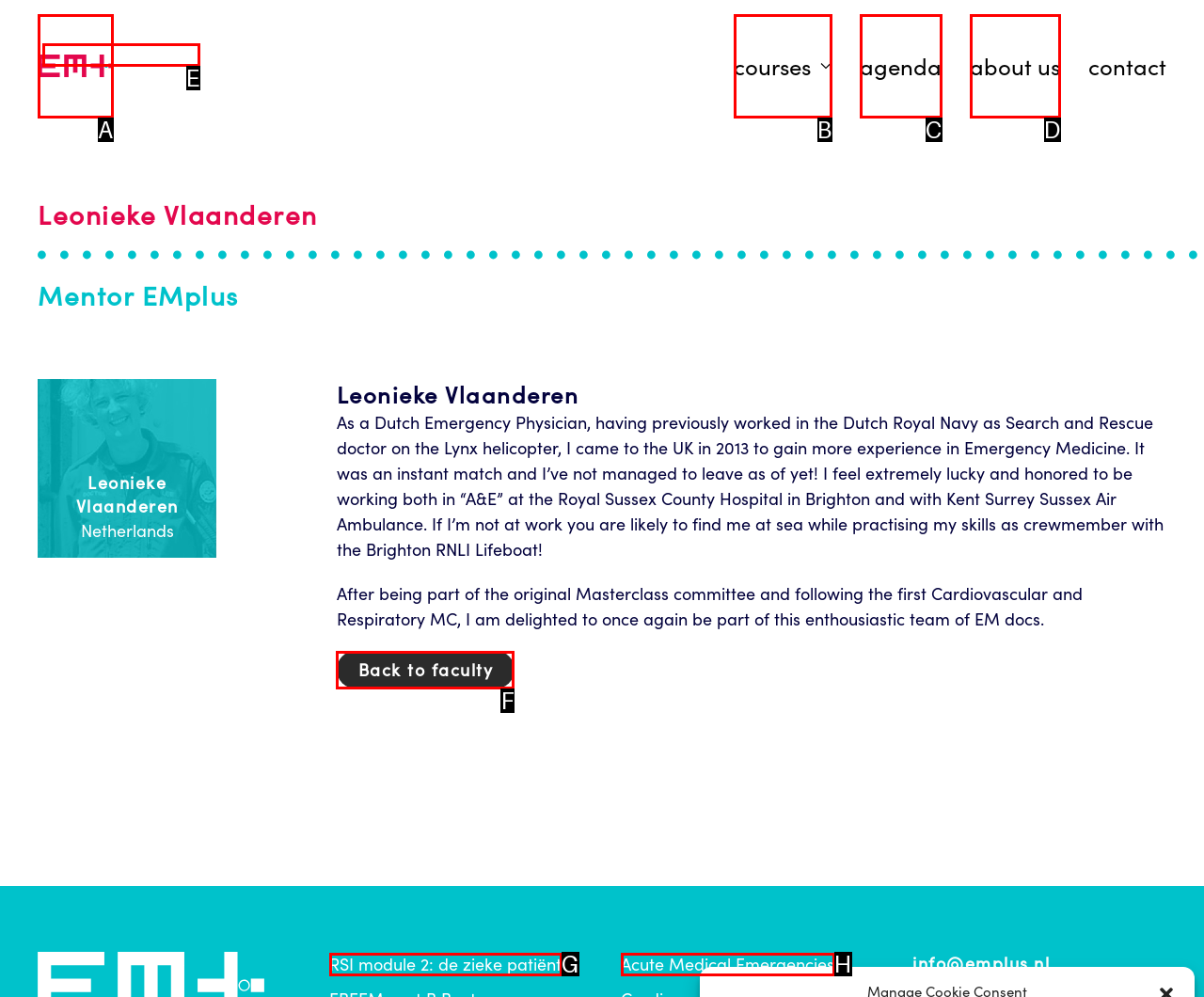Specify which UI element should be clicked to accomplish the task: Visit the 'Back to faculty' page. Answer with the letter of the correct choice.

F